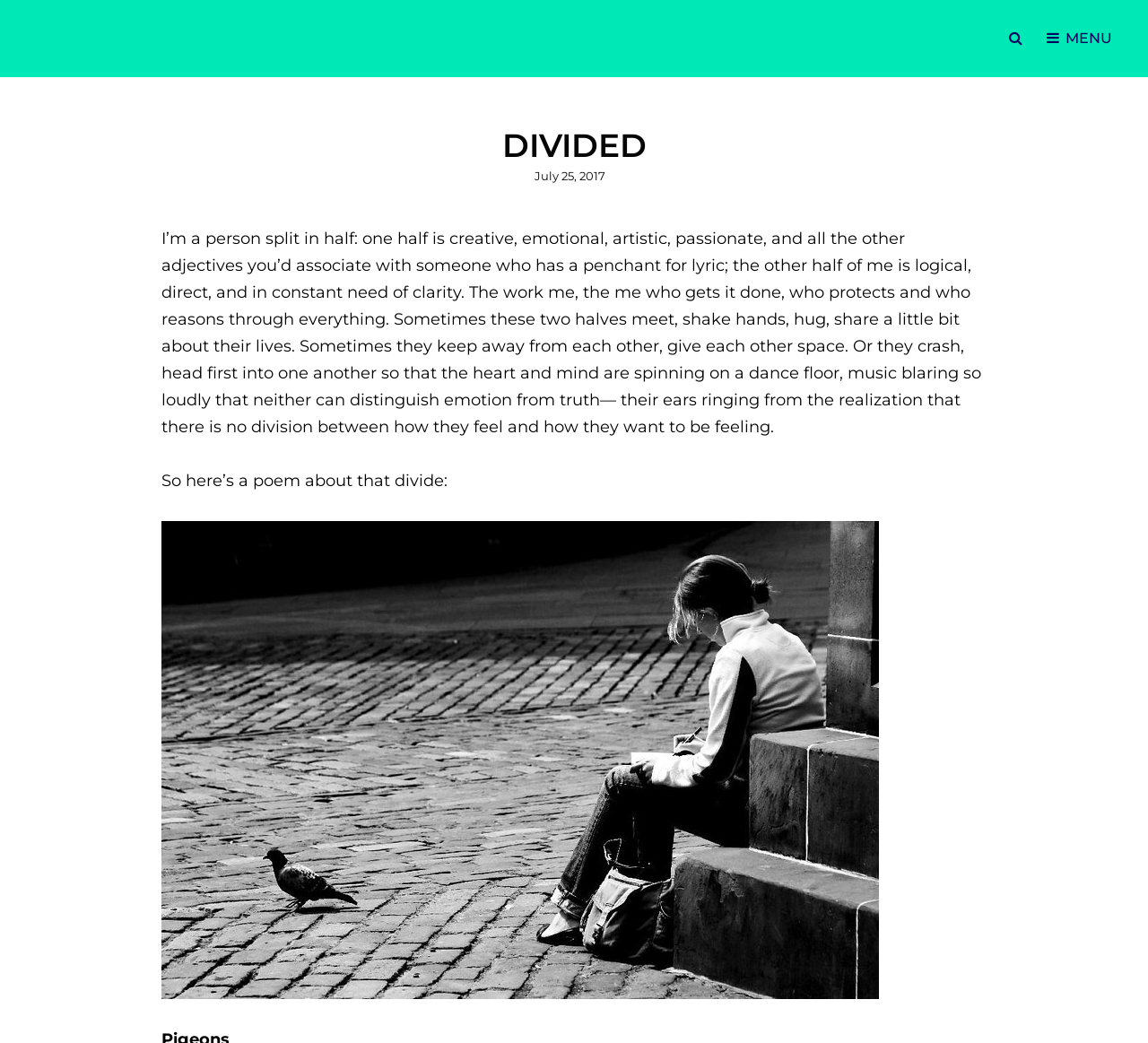Answer the question using only a single word or phrase: 
What is the occupation of Alexa Lash?

Singer-Songwriter